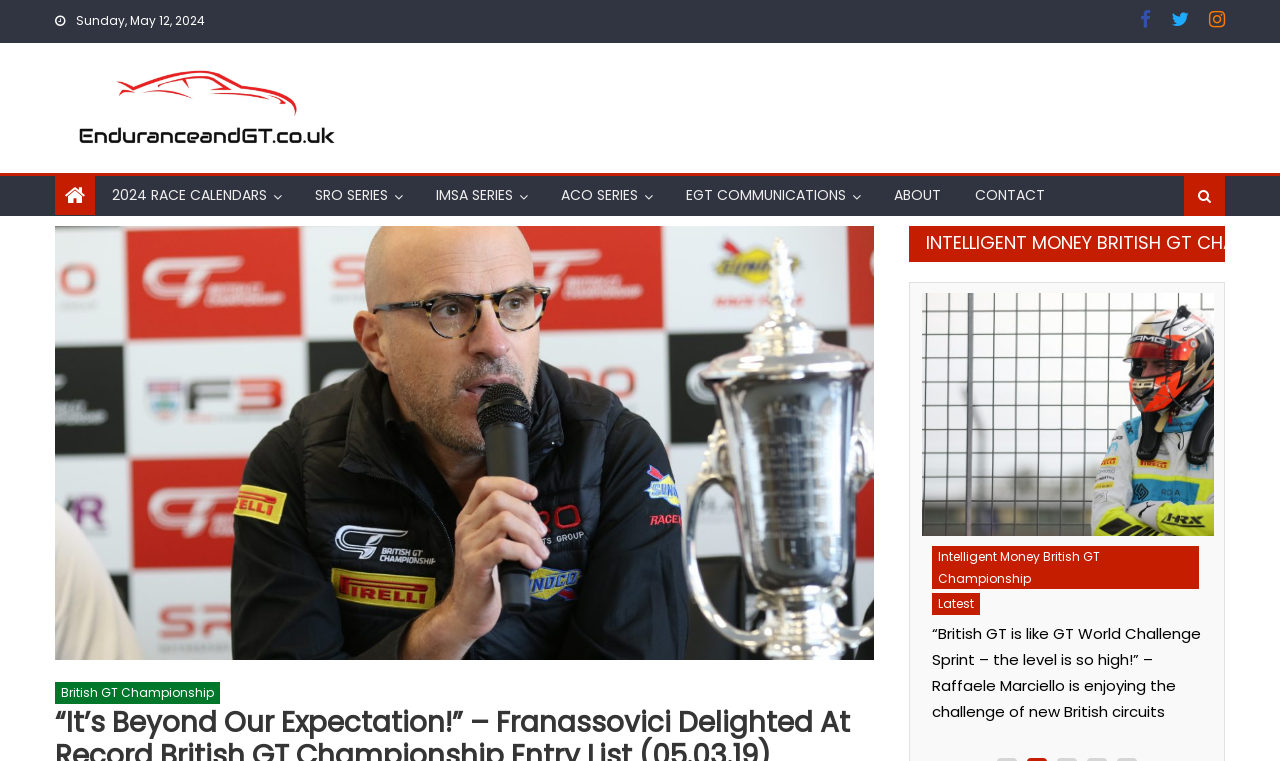What is the name of the company mentioned in the heading 'INTELLIGENT MONEY BRITISH GT CHAMPIONSHIP'?
Look at the screenshot and give a one-word or phrase answer.

Intelligent Money